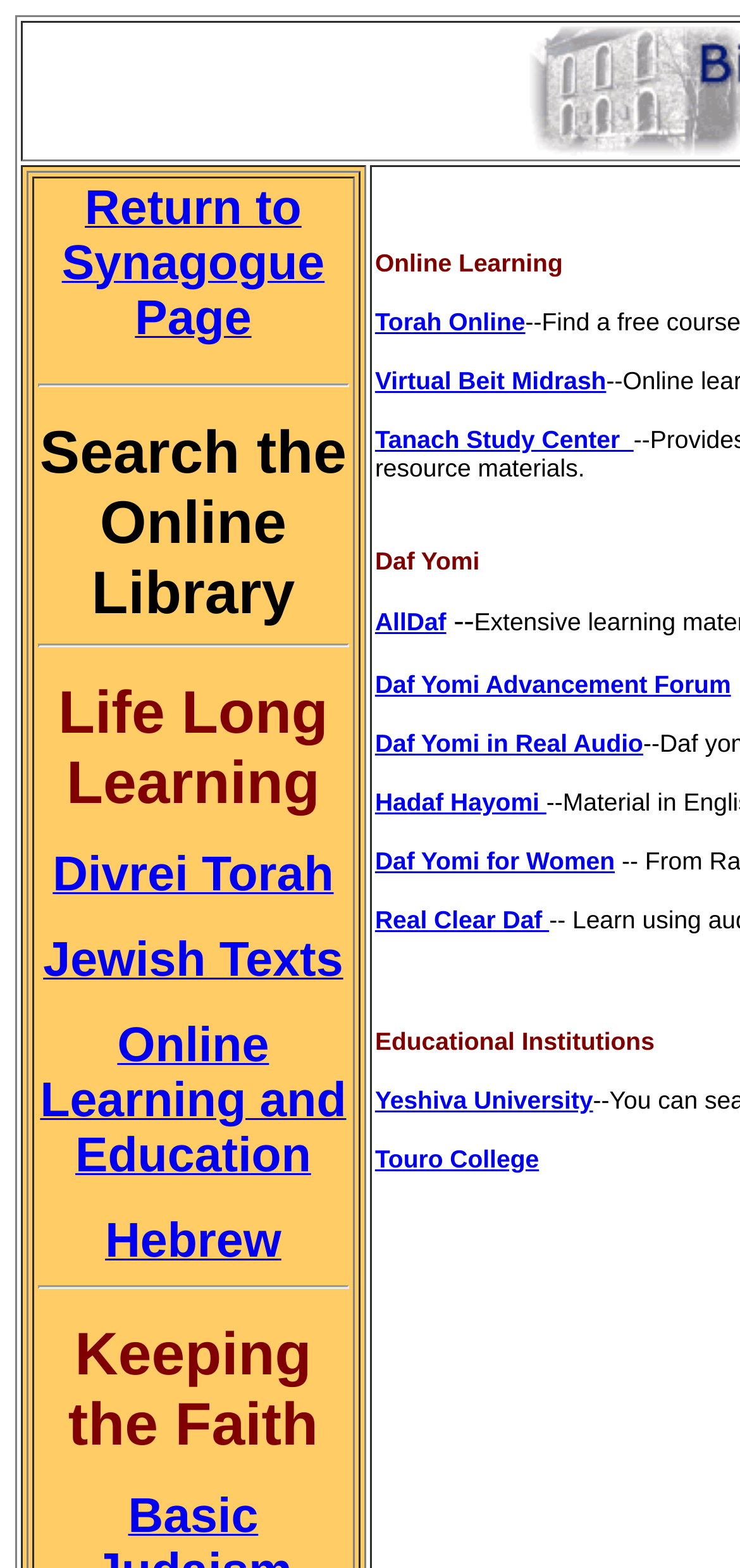Find the bounding box of the UI element described as follows: "Israel".

[0.291, 0.865, 0.378, 0.886]